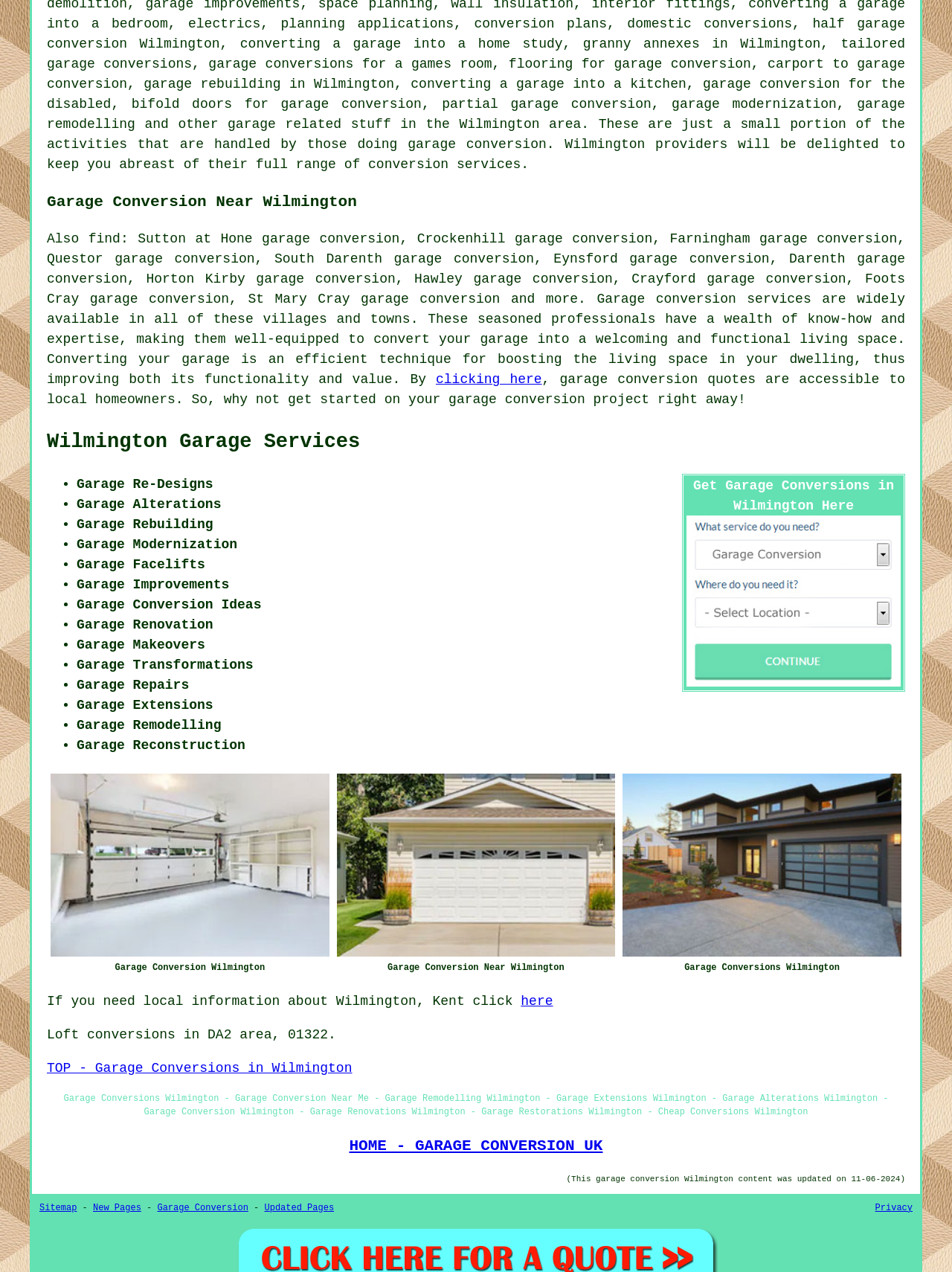Find the bounding box coordinates of the clickable element required to execute the following instruction: "Click on 'Garage Conversion Near Wilmington'". Provide the coordinates as four float numbers between 0 and 1, i.e., [left, top, right, bottom].

[0.049, 0.15, 0.951, 0.168]